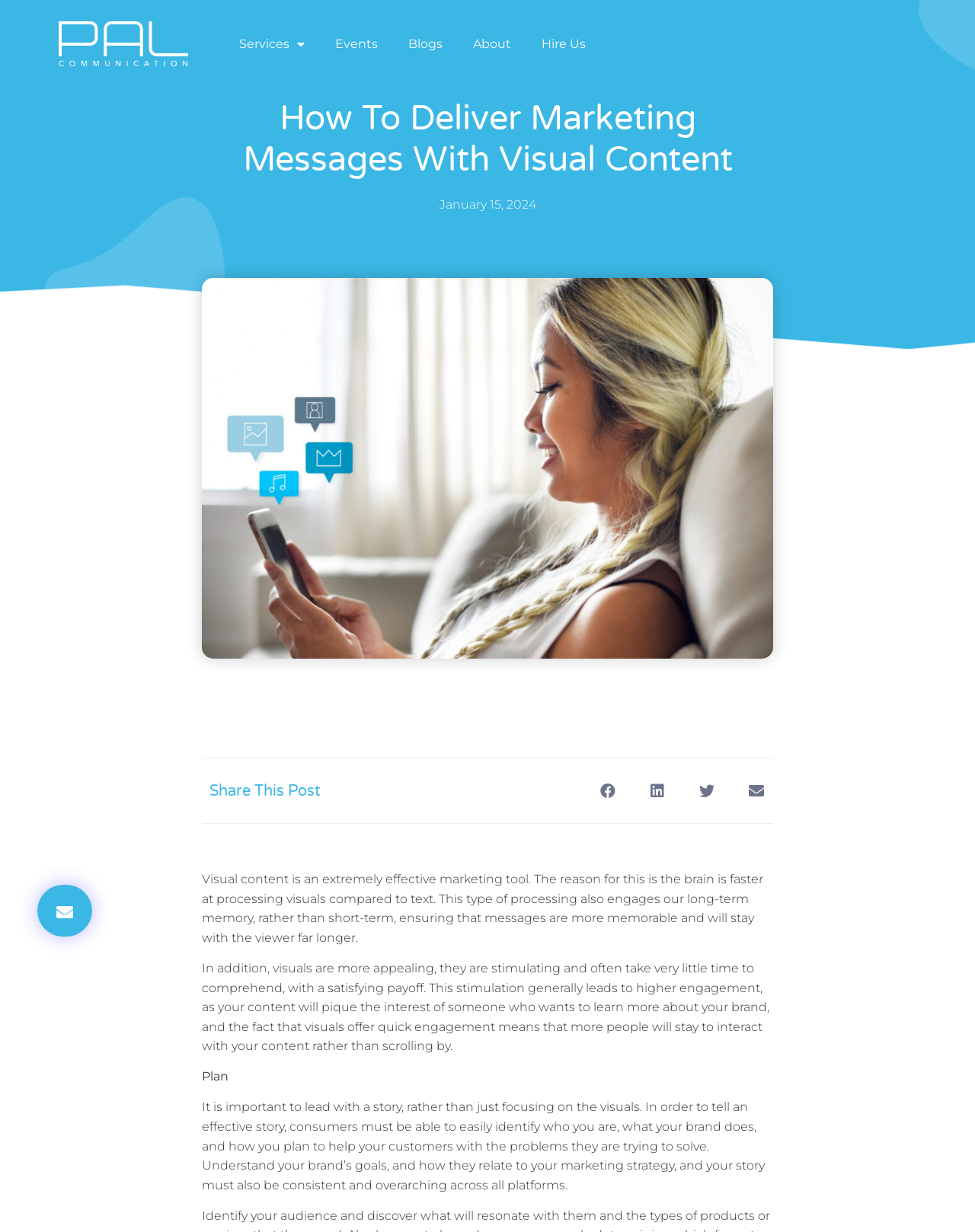What is the main heading of this webpage? Please extract and provide it.

How To Deliver Marketing Messages With Visual Content